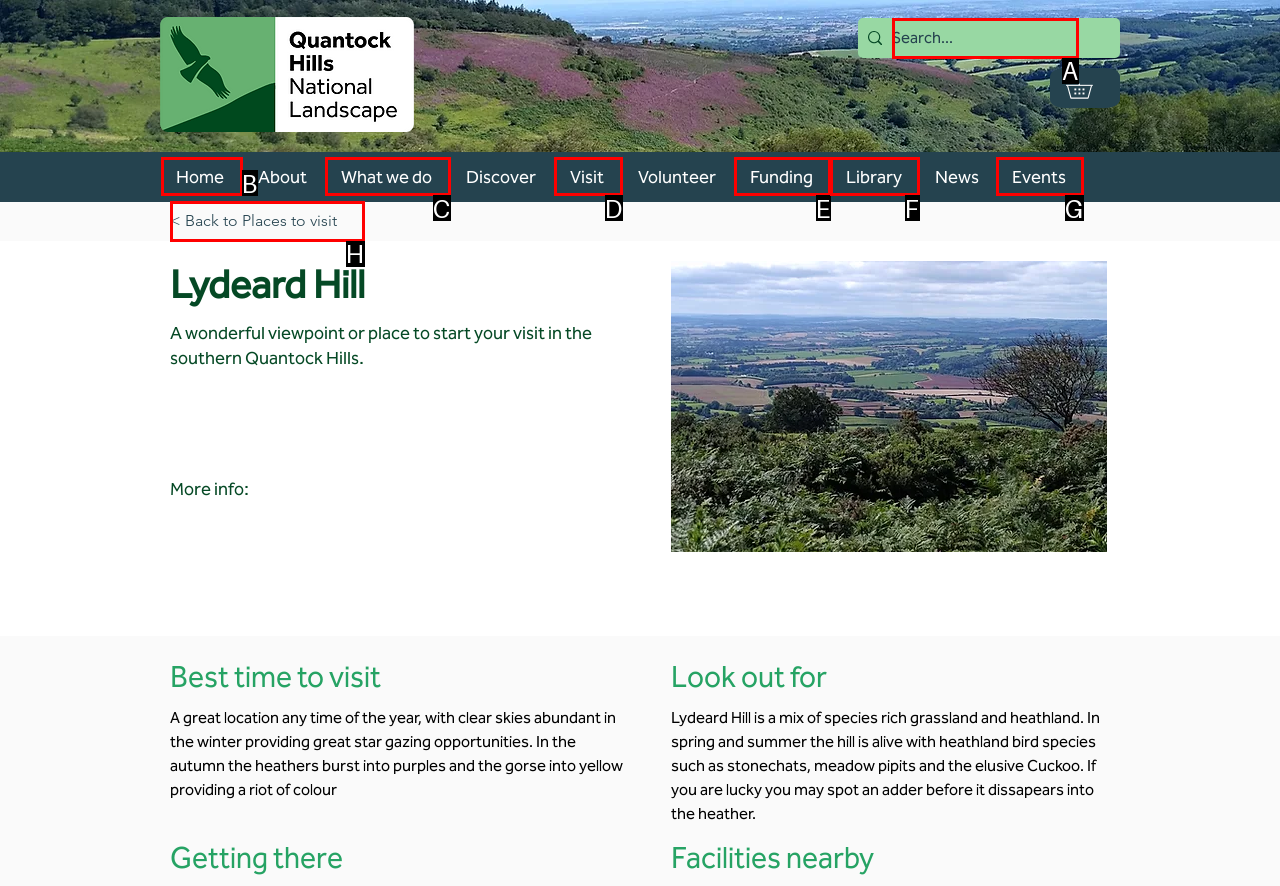Given the description: Visit, determine the corresponding lettered UI element.
Answer with the letter of the selected option.

D